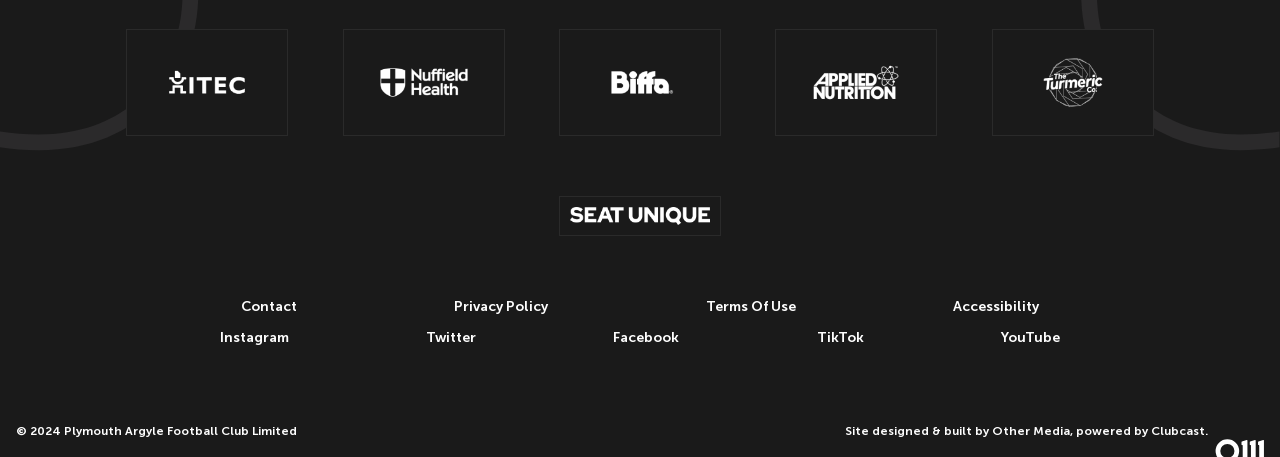Identify the bounding box coordinates of the region that should be clicked to execute the following instruction: "Check the Terms Of Use".

[0.551, 0.651, 0.622, 0.688]